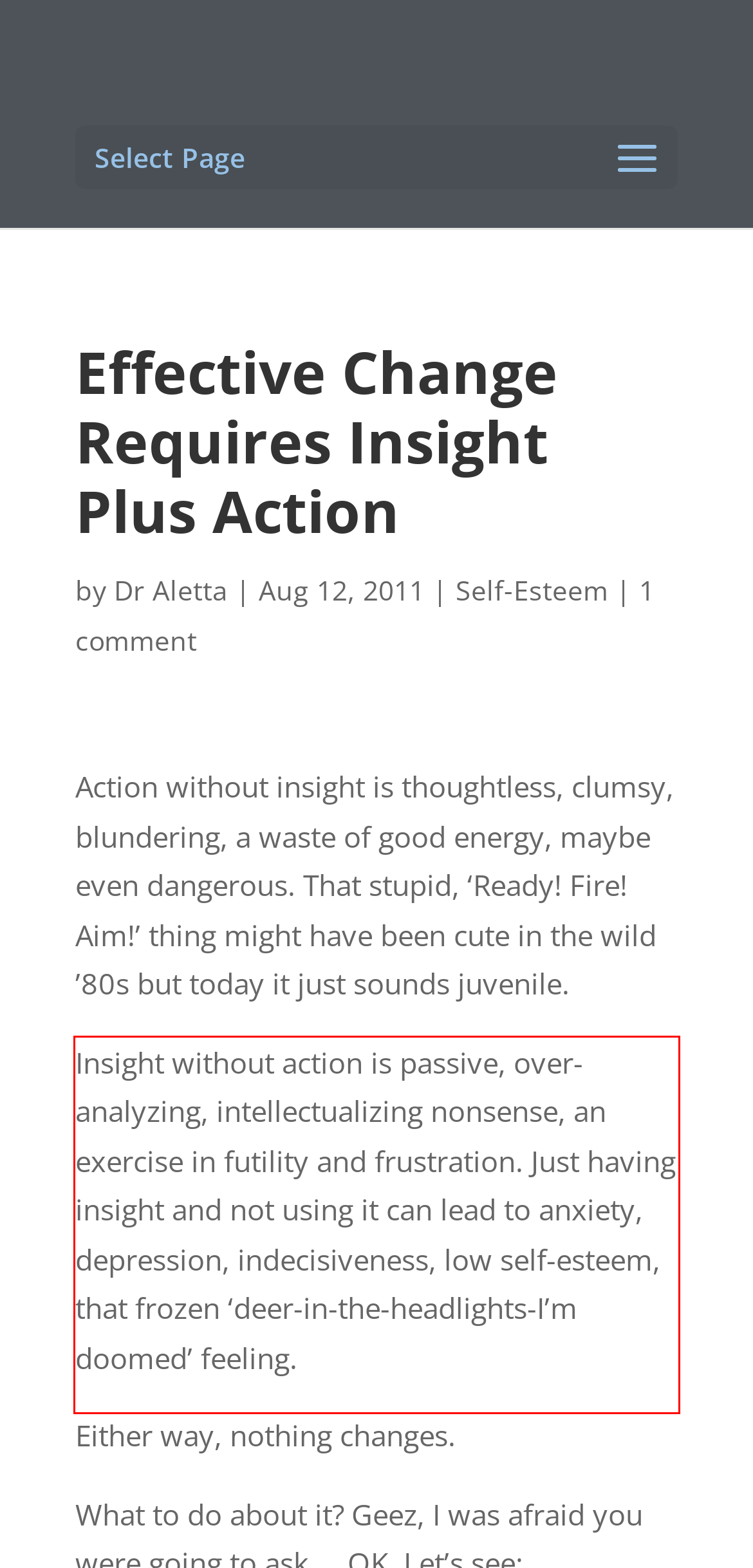Please extract the text content from the UI element enclosed by the red rectangle in the screenshot.

Insight without action is passive, over-analyzing, intellectualizing nonsense, an exercise in futility and frustration. Just having insight and not using it can lead to anxiety, depression, indecisiveness, low self-esteem, that frozen ‘deer-in-the-headlights-I’m doomed’ feeling.